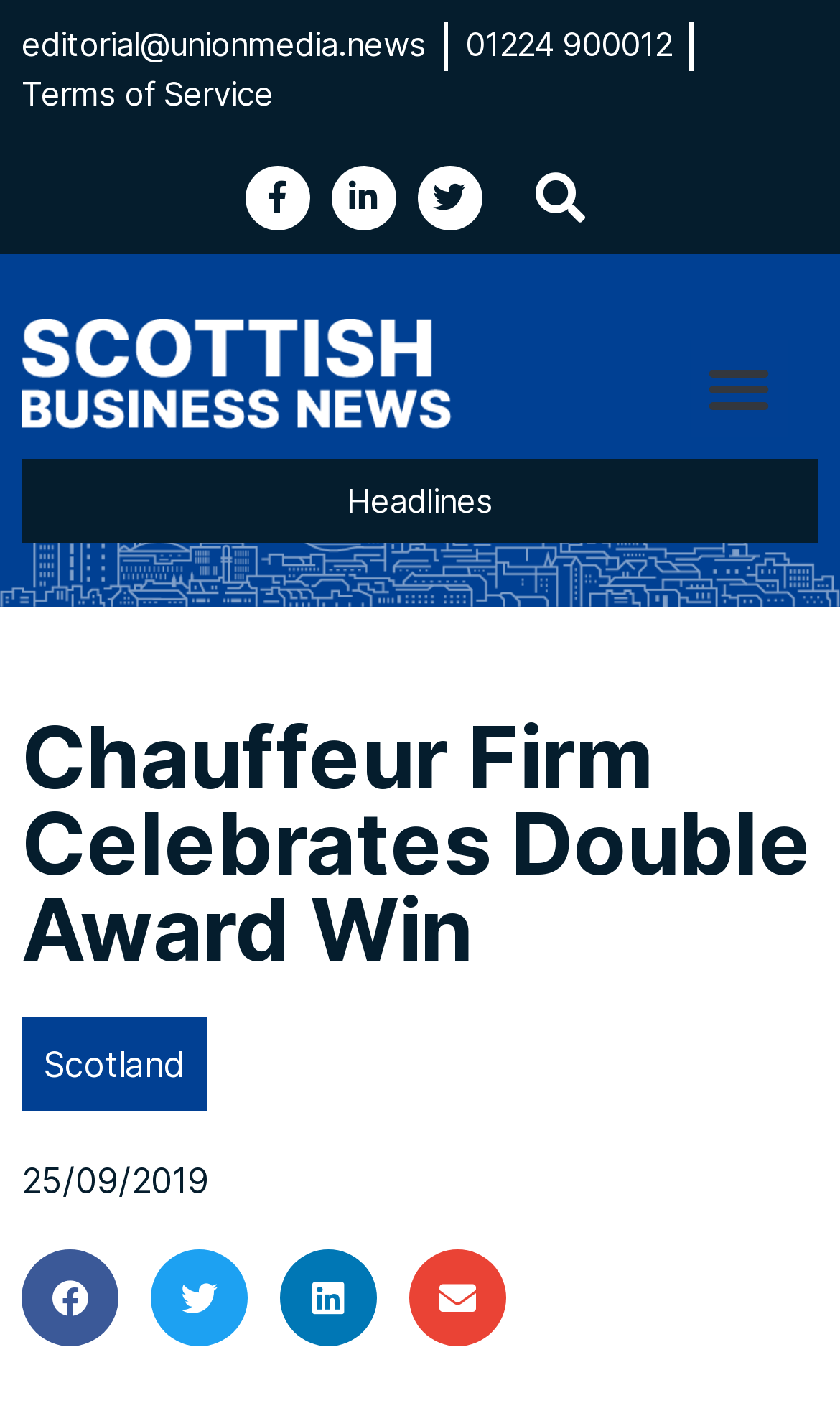Find the bounding box coordinates for the element that must be clicked to complete the instruction: "Toggle the menu". The coordinates should be four float numbers between 0 and 1, indicated as [left, top, right, bottom].

[0.822, 0.243, 0.937, 0.312]